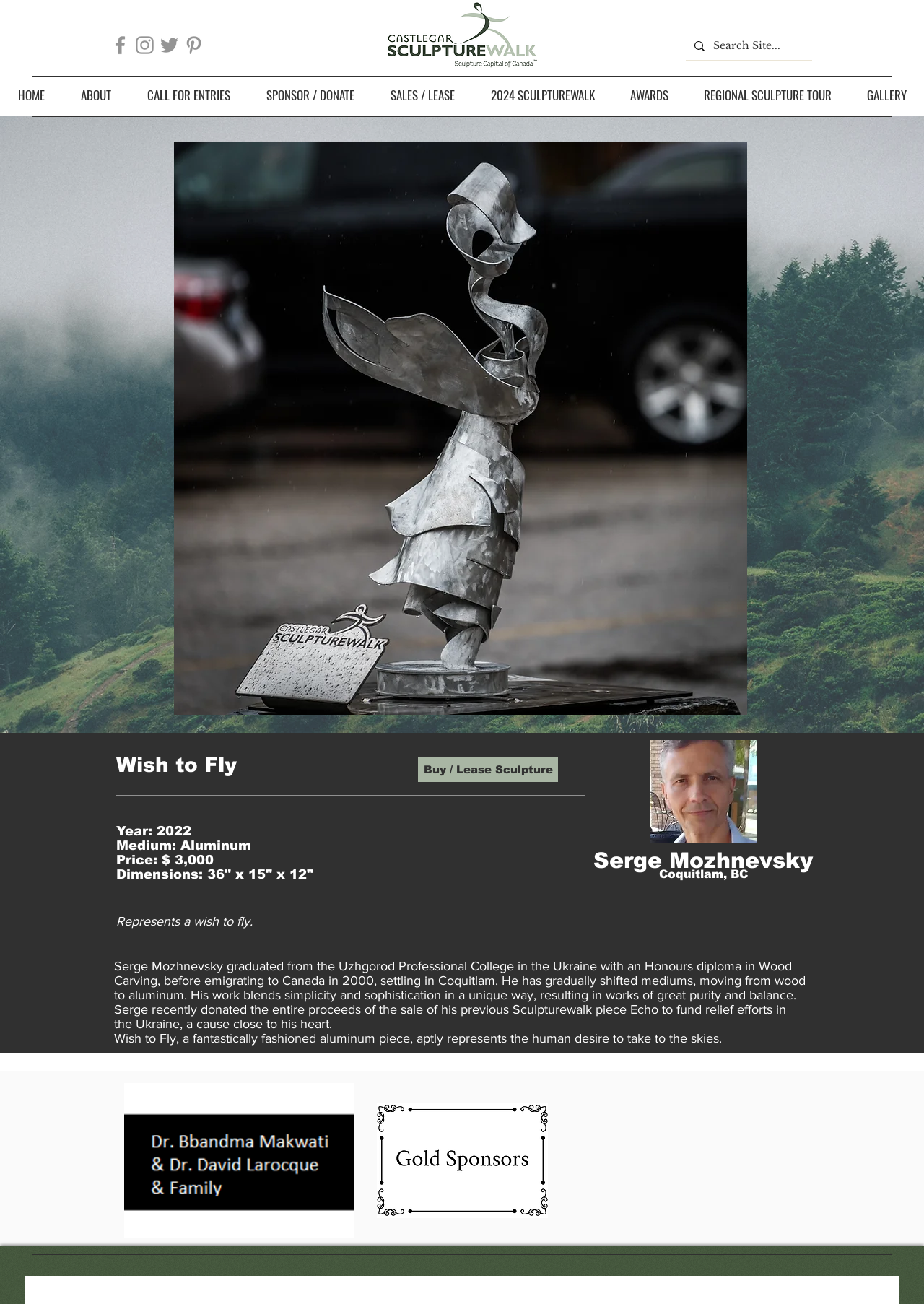Pinpoint the bounding box coordinates of the clickable area necessary to execute the following instruction: "Go to HOME page". The coordinates should be given as four float numbers between 0 and 1, namely [left, top, right, bottom].

[0.0, 0.057, 0.068, 0.089]